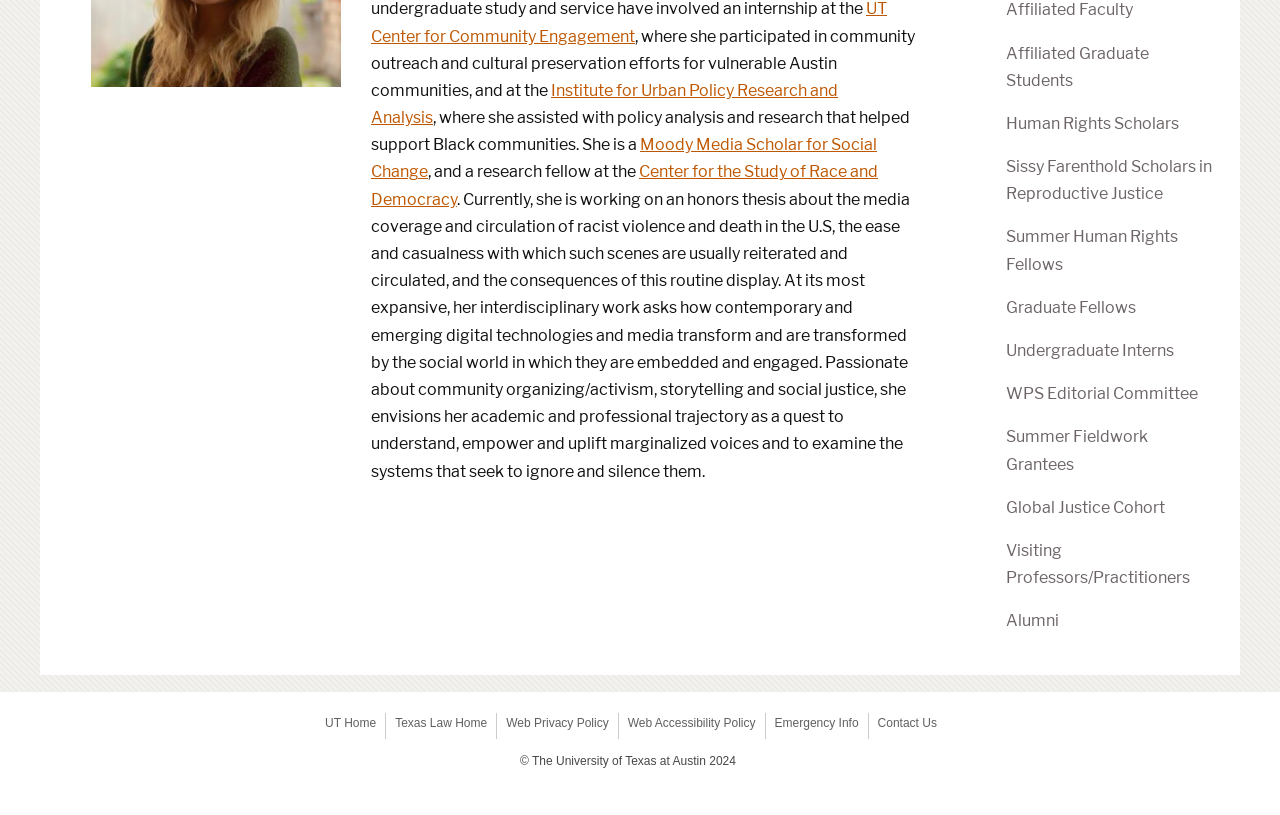Using floating point numbers between 0 and 1, provide the bounding box coordinates in the format (top-left x, top-left y, bottom-right x, bottom-right y). Locate the UI element described here: Annual Reviews

[0.069, 0.093, 0.116, 0.156]